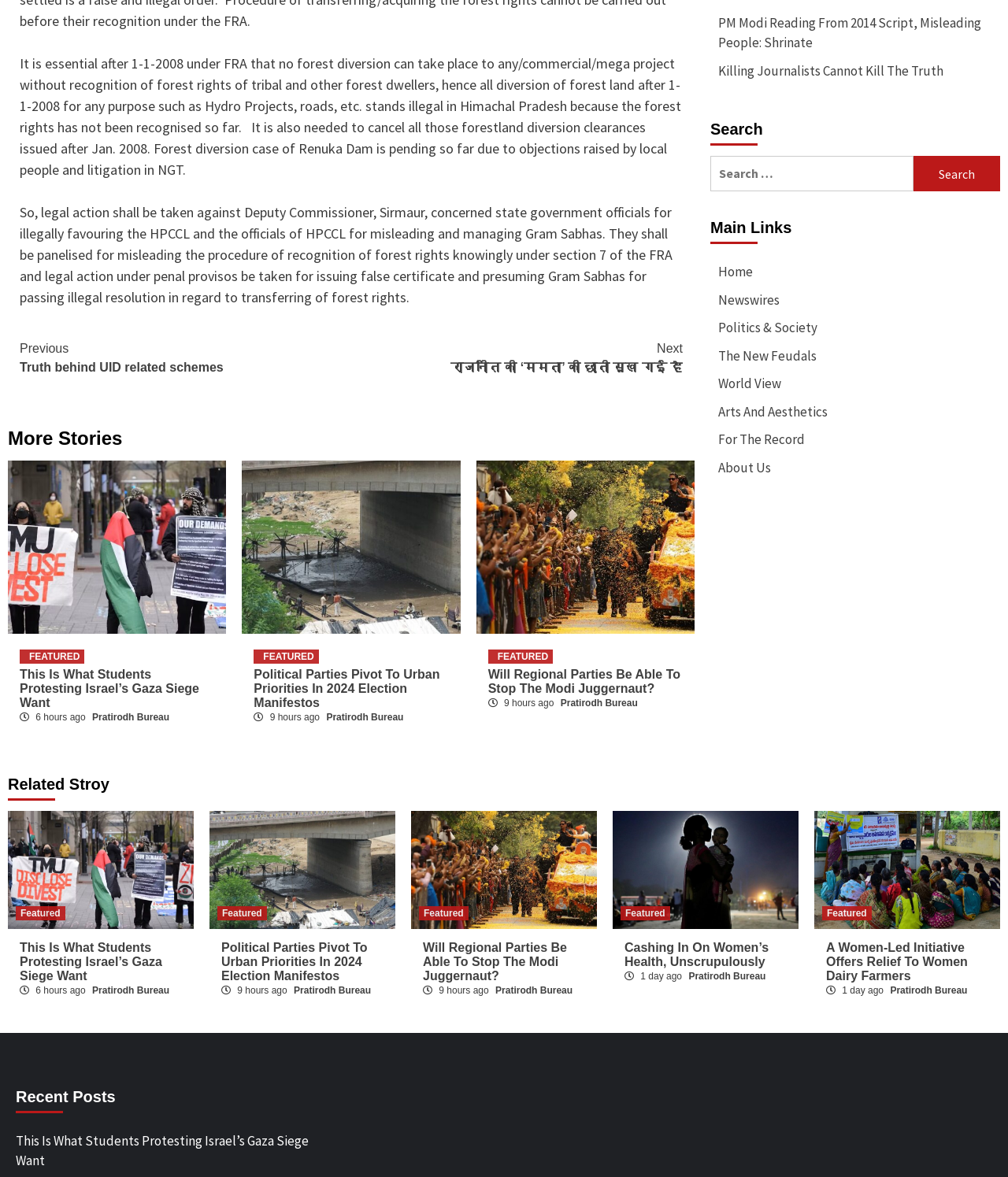Pinpoint the bounding box coordinates of the element you need to click to execute the following instruction: "Click on the 'Next' button". The bounding box should be represented by four float numbers between 0 and 1, in the format [left, top, right, bottom].

[0.348, 0.288, 0.677, 0.32]